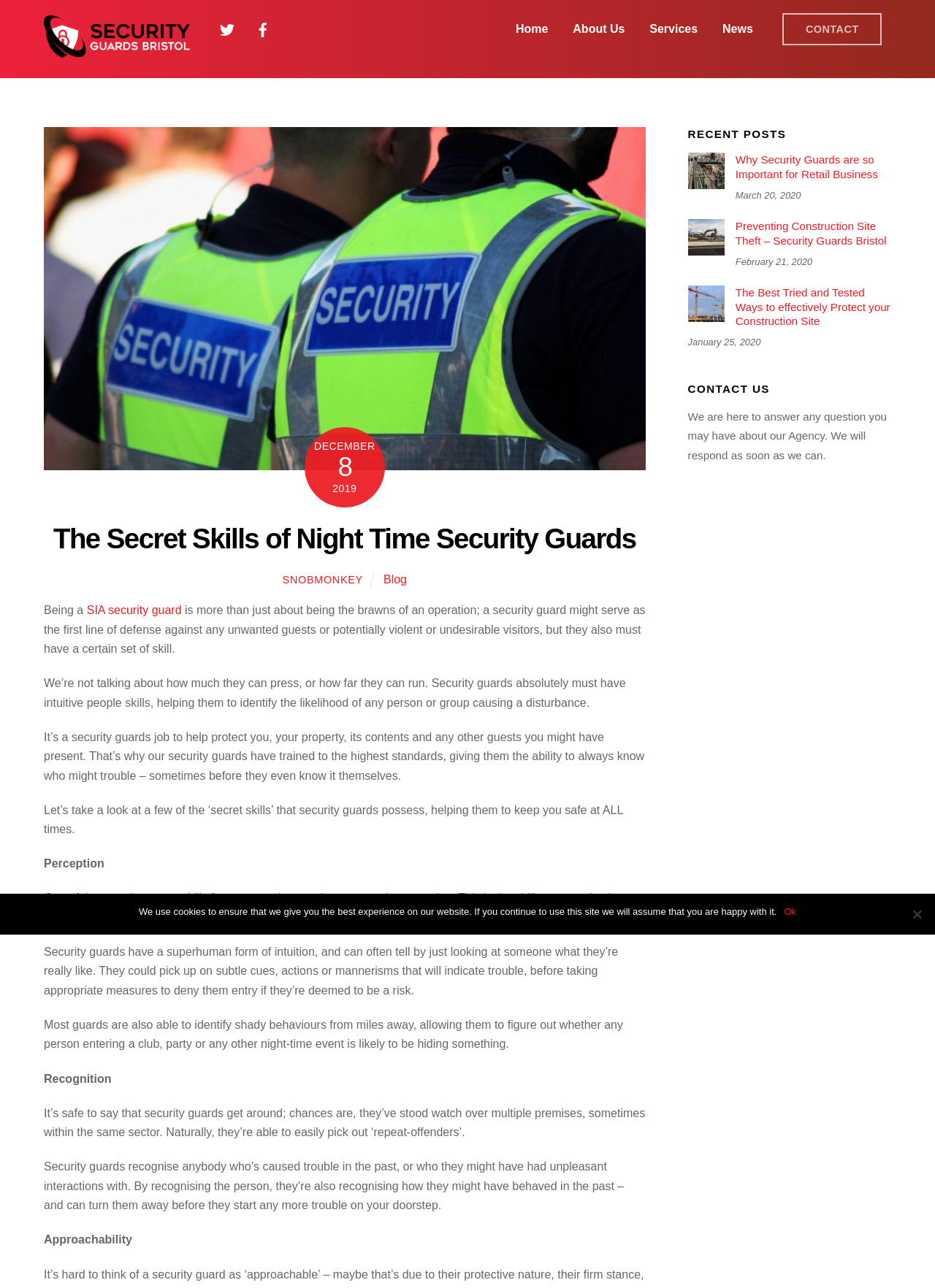Please determine the bounding box coordinates of the section I need to click to accomplish this instruction: "Click the 'The Secret Skills of Night Time Security Guards' link".

[0.057, 0.406, 0.68, 0.431]